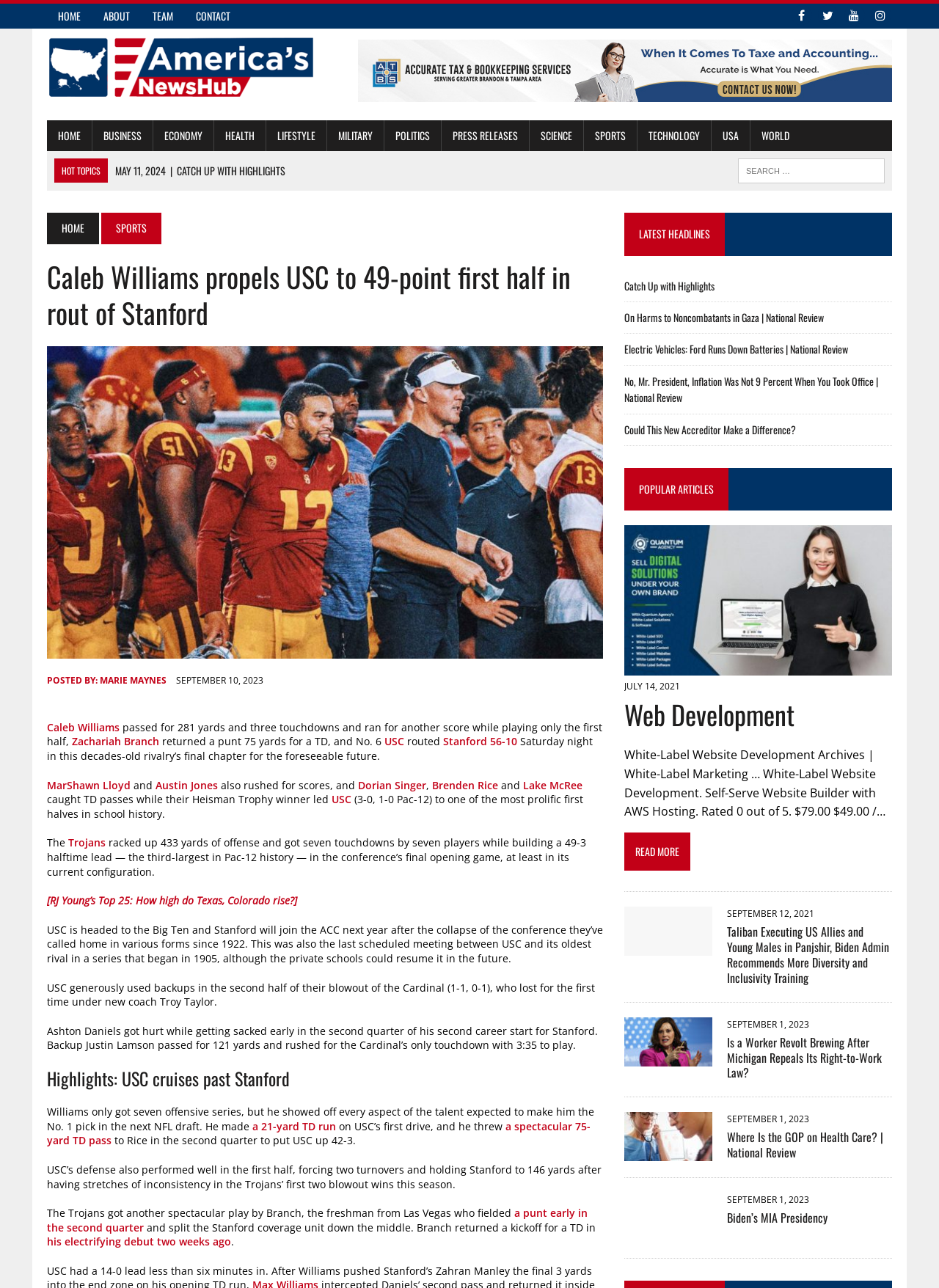Identify the bounding box for the described UI element: "Biden’s MIA Presidency".

[0.774, 0.939, 0.881, 0.952]